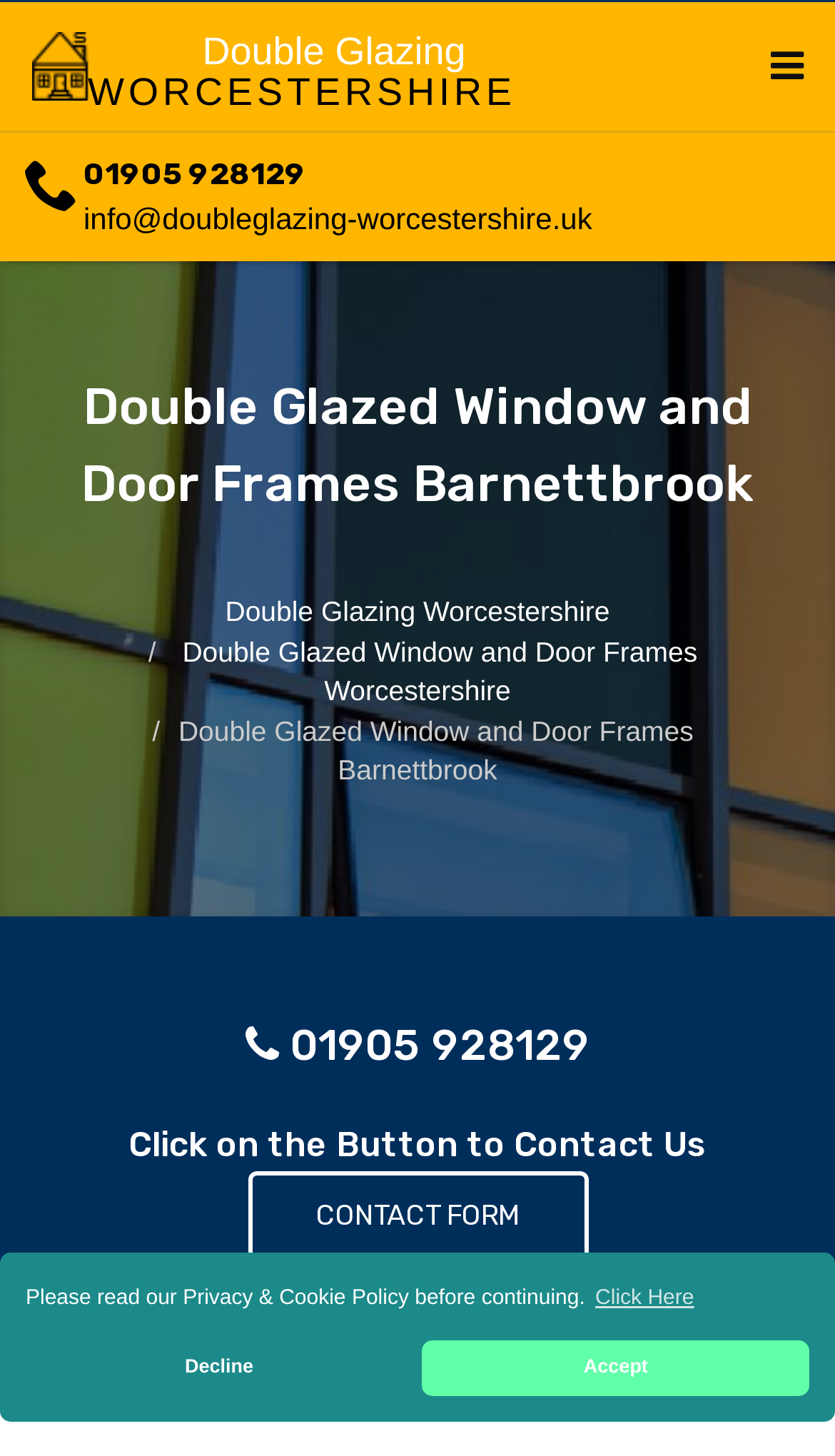Describe all the key features of the webpage in detail.

This webpage is about Double Glazing Barnettbrook, a professional window company that provides excellent value double glazed window and door frames in Barnettbrook. 

At the bottom of the page, there is a cookie consent dialog with a message "Please read our Privacy & Cookie Policy before continuing." It has three buttons: "learn more about cookies", "dismiss cookie message", and "allow cookies". 

On the top right corner, there is a button with an icon. On the top left corner, there is a logo of Double Glazing Worcestershire, which is an image. Below the logo, there is a phone number "01905 928129" and an email address "info@doubleglazing-worcestershire.uk". 

The main content of the webpage is divided into several sections. The first section has a heading "Double Glazed Window and Door Frames Barnettbrook" and a link to "Double Glazing Worcestershire". The second section has a link to "Double Glazed Window and Door Frames Worcestershire" and a static text with the same content. 

Below these sections, there is a heading with a phone number "01905 928129" and a link to the same phone number. The last section has a heading with a call-to-action message "Click on the Button to Contact Us" and a link to a "CONTACT FORM".